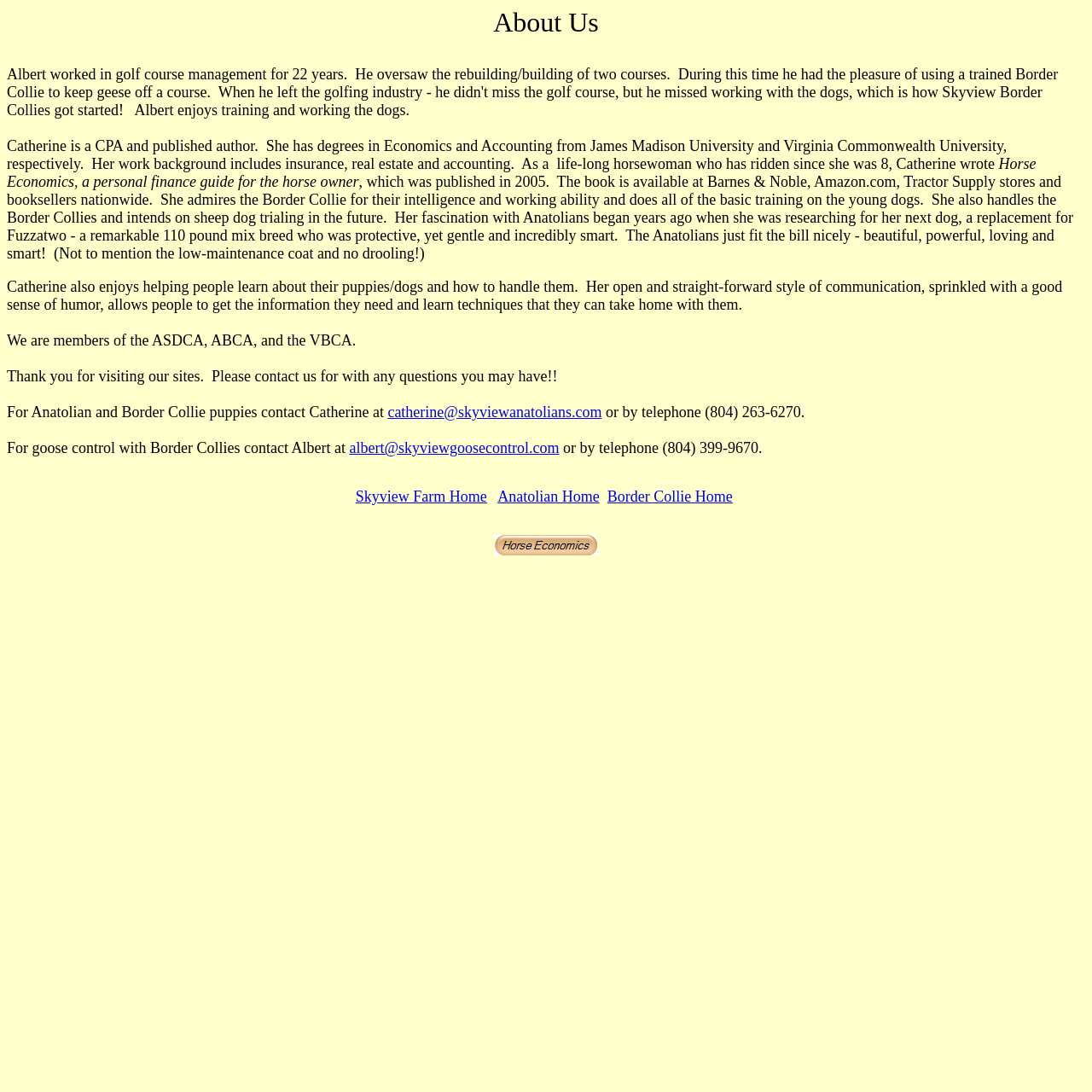Find the bounding box coordinates for the HTML element described as: "alt="Horse Economics"". The coordinates should consist of four float values between 0 and 1, i.e., [left, top, right, bottom].

[0.453, 0.498, 0.547, 0.511]